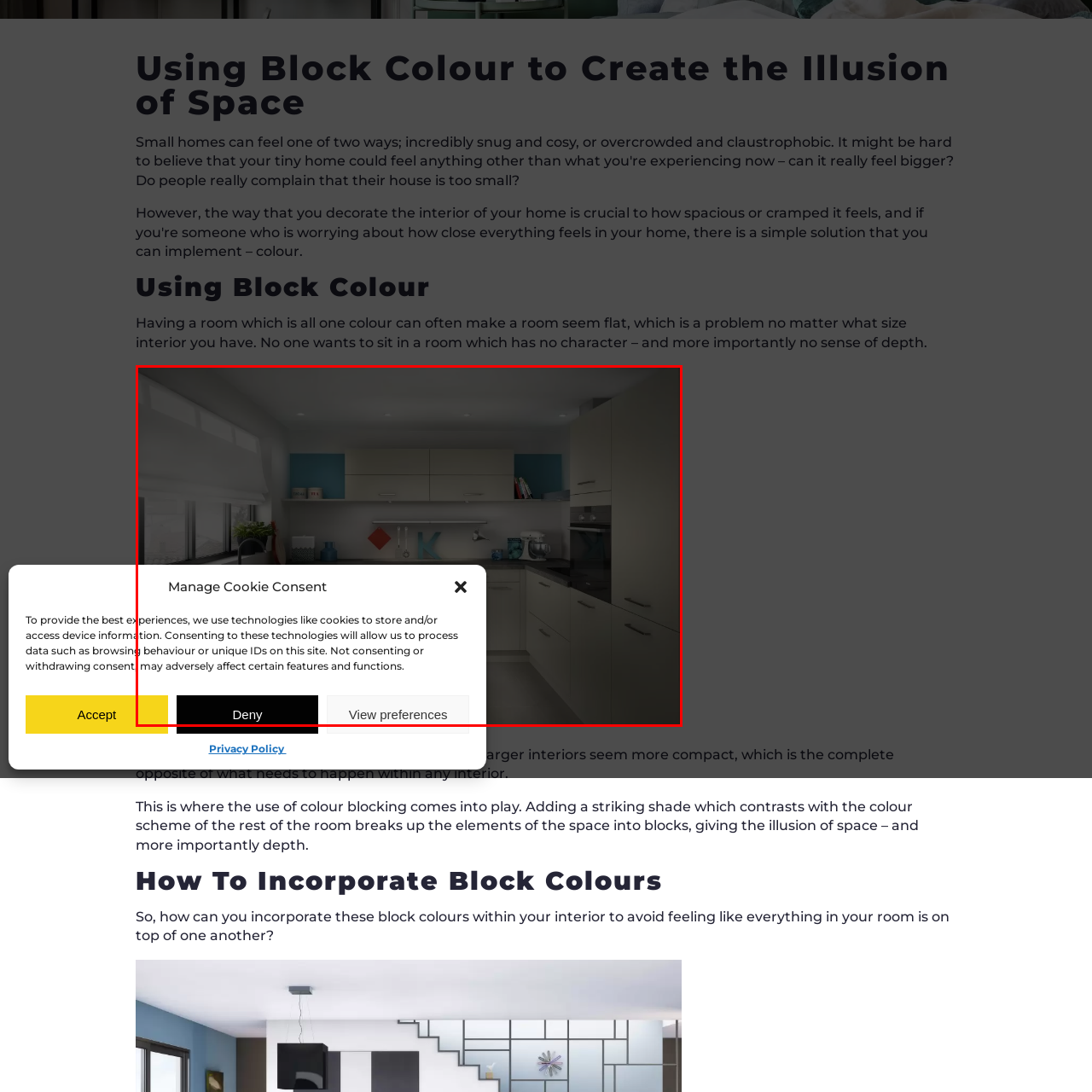Pay attention to the section outlined in red, What is the purpose of the cookie consent dialog? 
Reply with a single word or phrase.

user privacy and data management